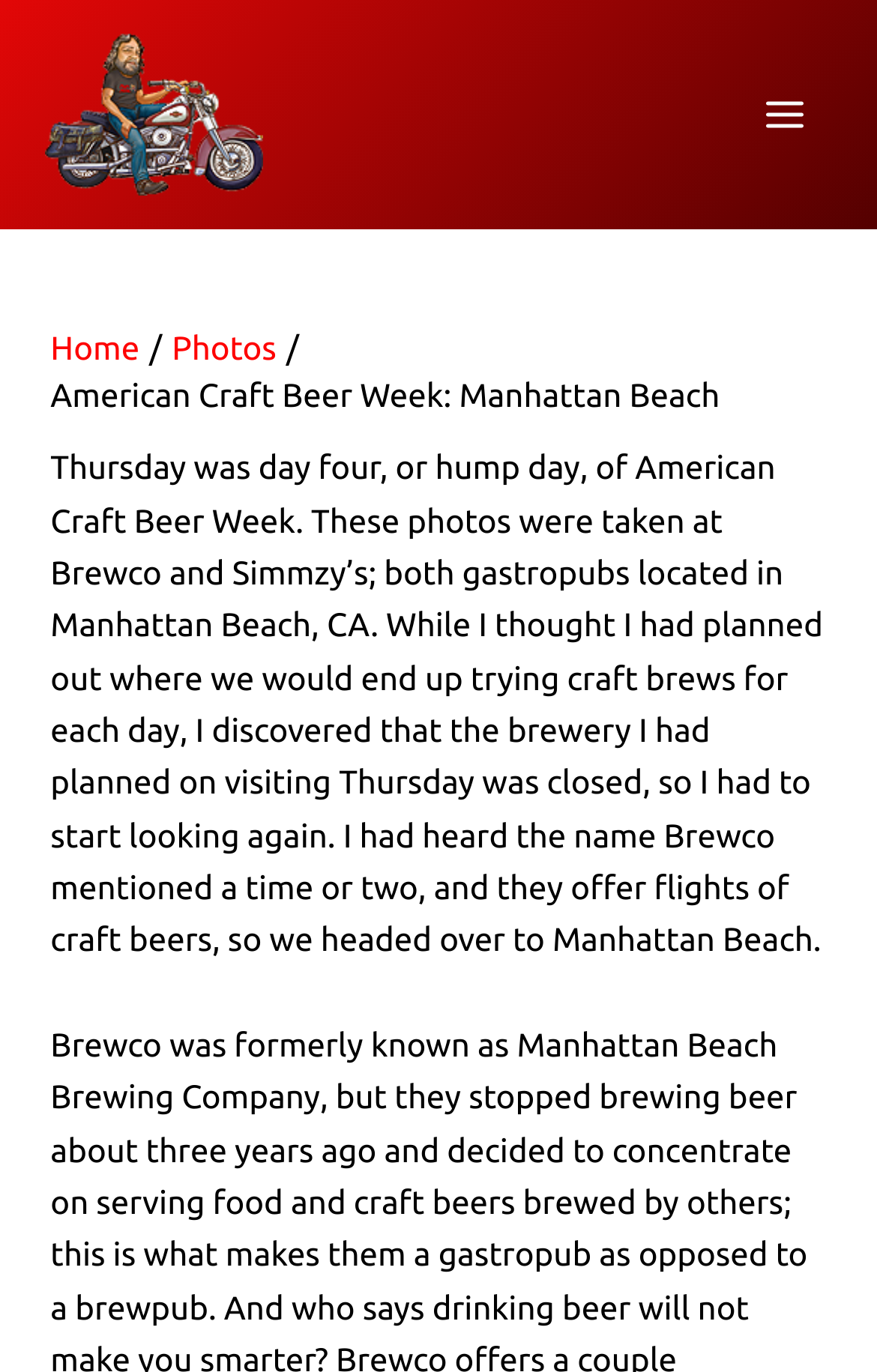What is the author doing in the image?
Can you provide an in-depth and detailed response to the question?

I looked at the image element with the OCR text 'Baddog on a bike' and inferred that the author, referred to as 'Baddog', is riding a bike in the image.